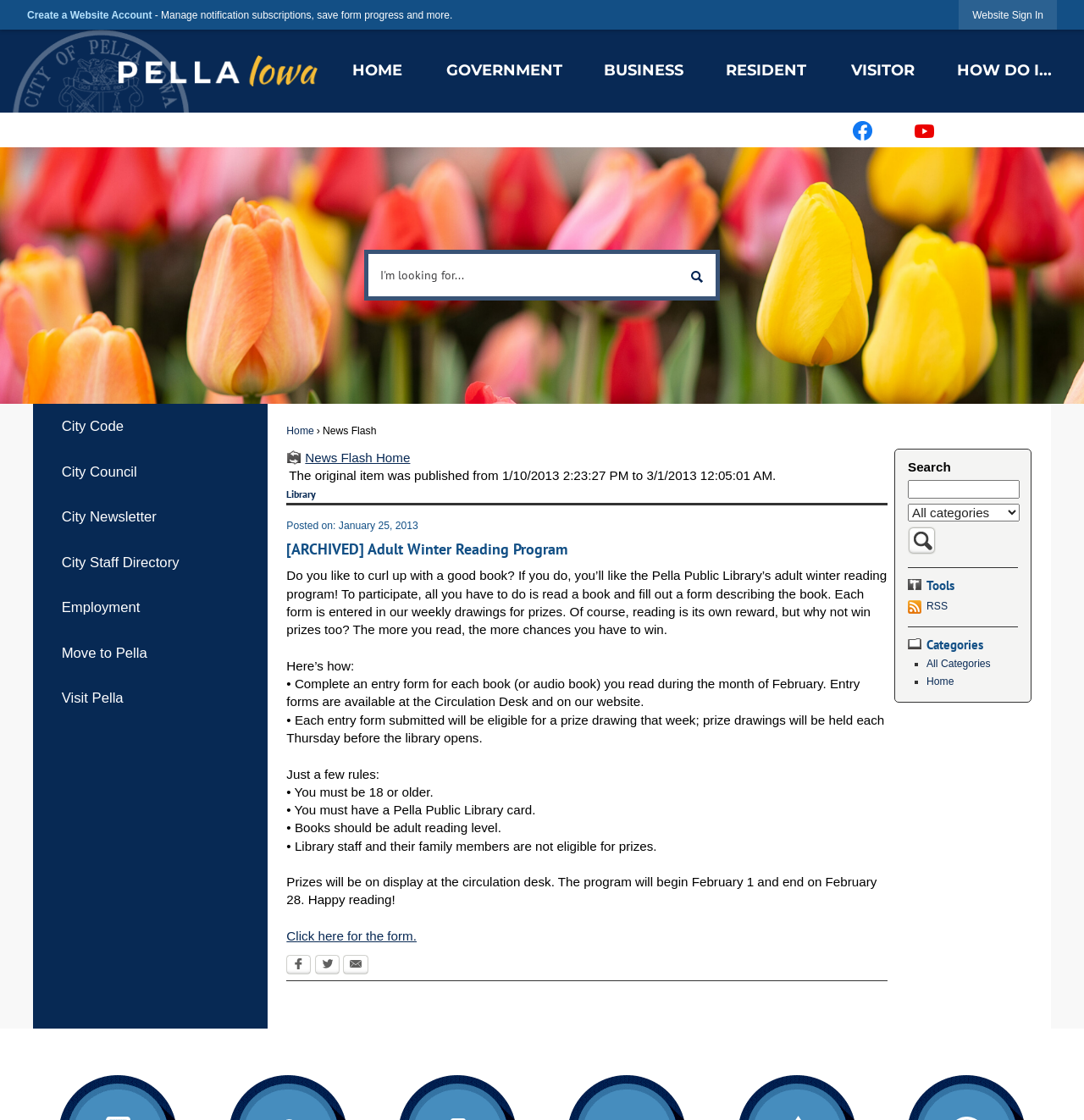What is the name of the library? Refer to the image and provide a one-word or short phrase answer.

Pella Public Library